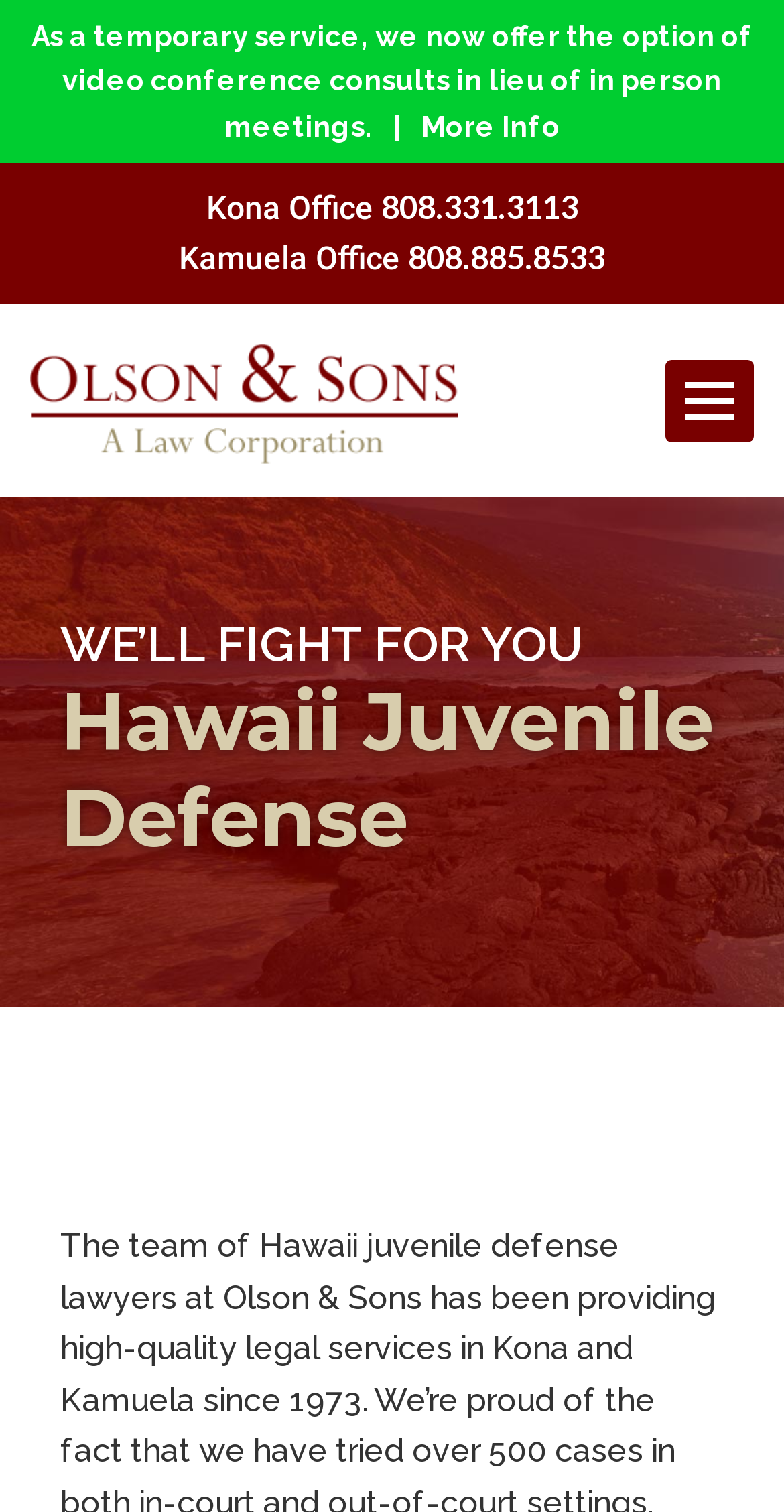Generate a comprehensive description of the contents of the webpage.

The webpage is about Hawaii juvenile defense lawyers, specifically Olson & Sons. At the top, there is a heading that reads "Hawaii Juvenile Defense | Olson & Sons". Below this, there is a brief statement about the option of video conference consults, with a "More Info" link to the right. 

On the left side, there are two office locations listed, Kona Office and Kamuela Office, each with a corresponding phone number. 

To the right of the office locations, there is a prominent section with a heading that reads "WE’LL FIGHT FOR YOU" in a larger font, followed by another heading "Hawaii Juvenile Defense" in a slightly smaller font. 

At the top right corner, there is a button with no text. 

There is an image of the Olson & Sons logo, which is placed above the office locations.